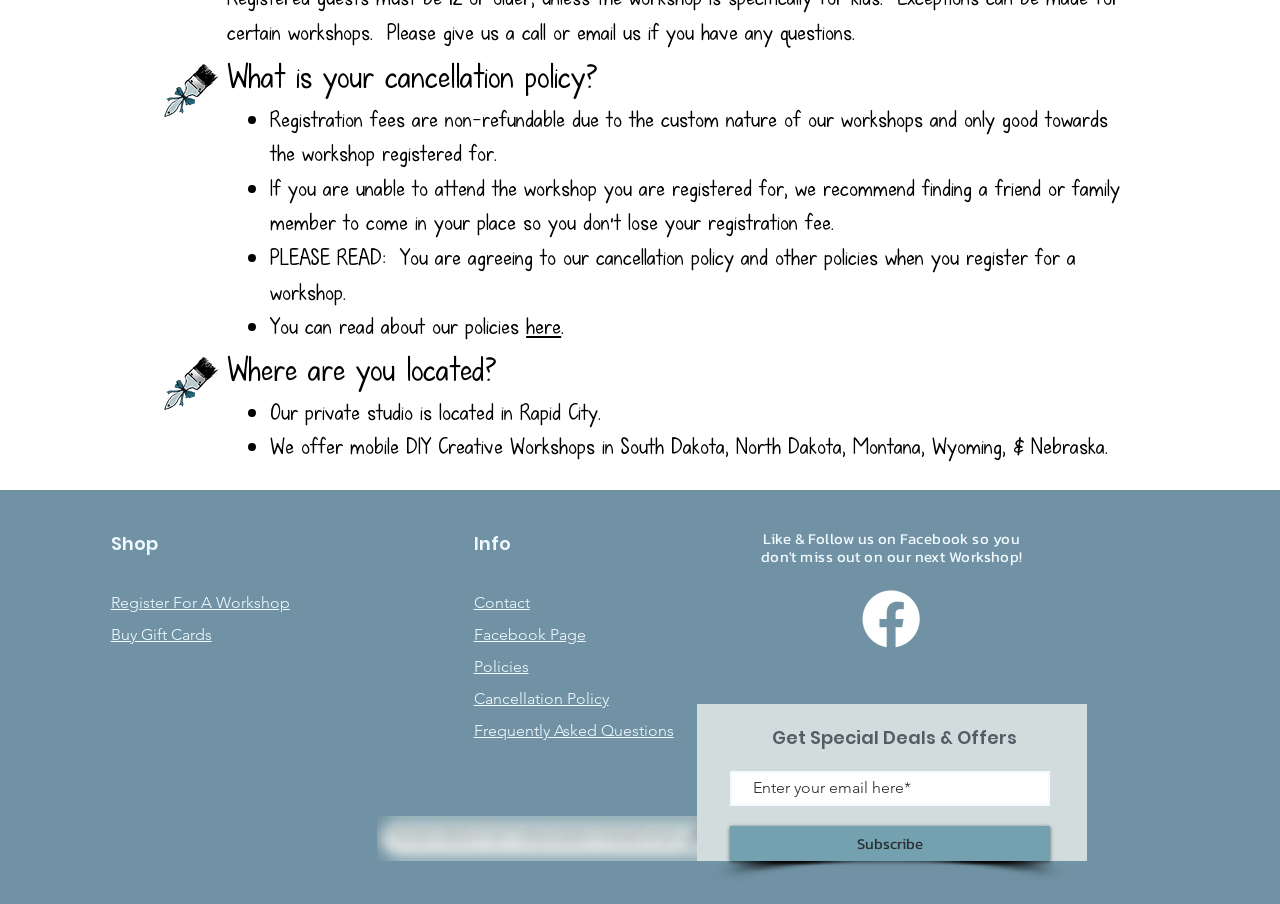Can you show the bounding box coordinates of the region to click on to complete the task described in the instruction: "Click here to read about policies"?

[0.411, 0.344, 0.438, 0.378]